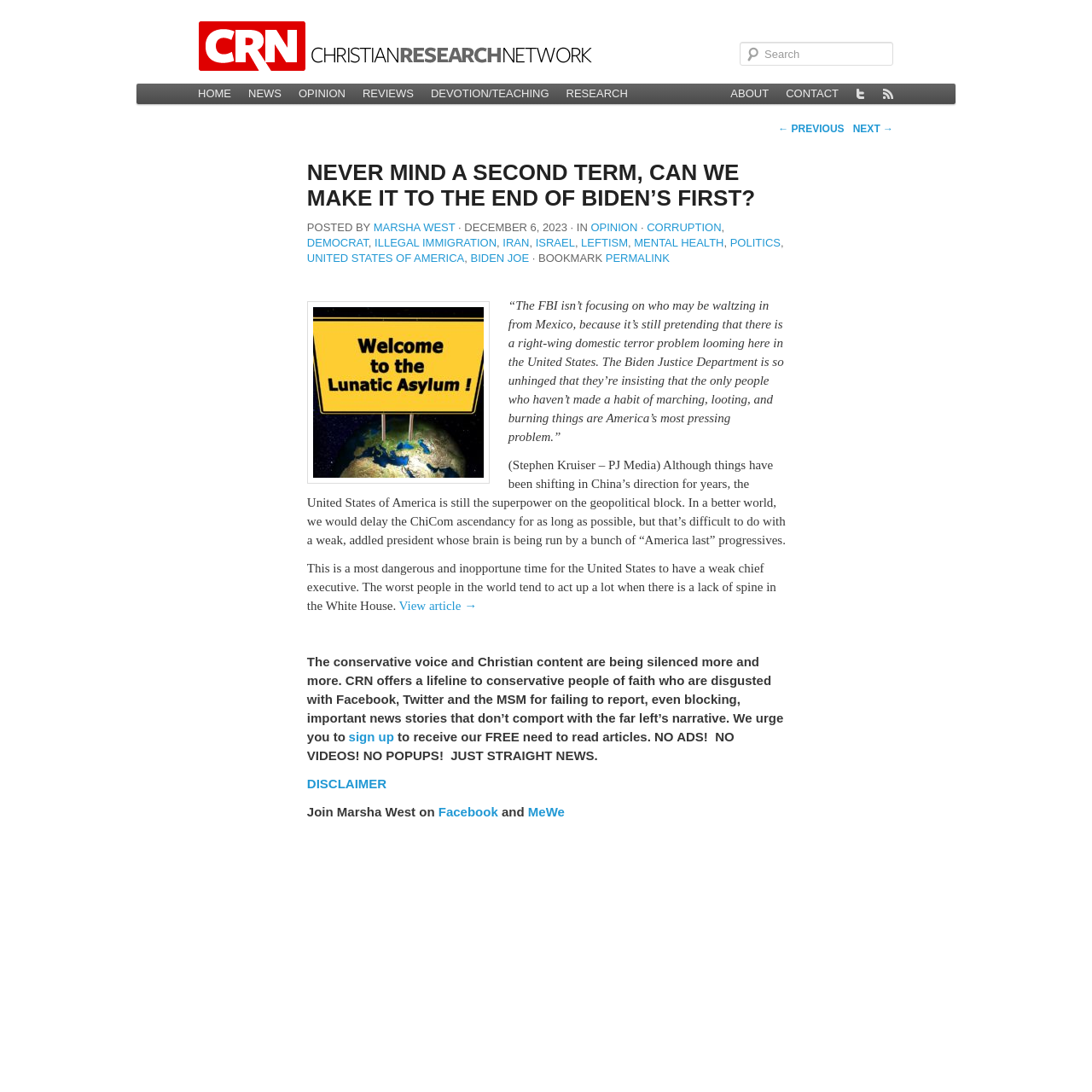Pinpoint the bounding box coordinates of the element you need to click to execute the following instruction: "Visit the Twitter page". The bounding box should be represented by four float numbers between 0 and 1, in the format [left, top, right, bottom].

[0.776, 0.077, 0.801, 0.095]